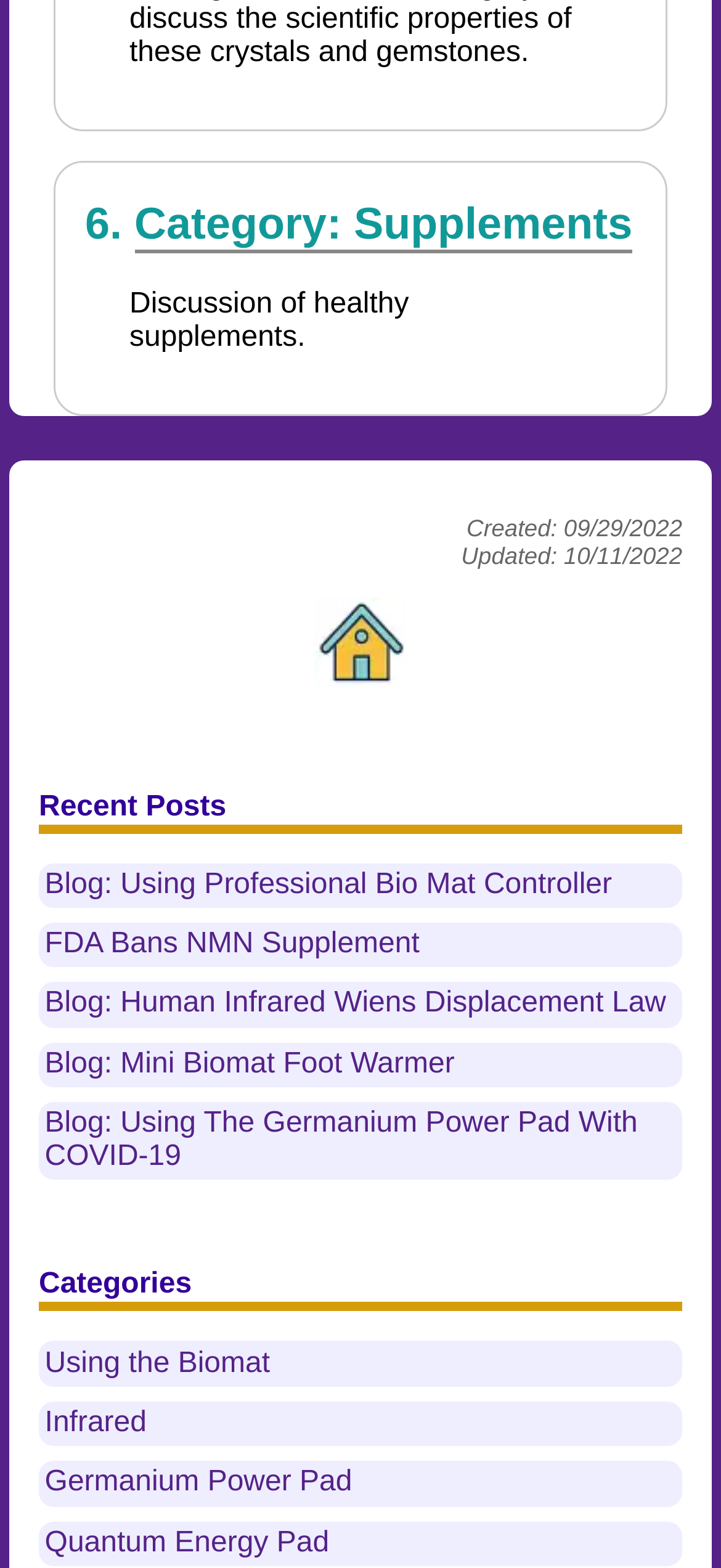Please predict the bounding box coordinates (top-left x, top-left y, bottom-right x, bottom-right y) for the UI element in the screenshot that fits the description: FDA Bans NMN Supplement

[0.054, 0.588, 0.946, 0.617]